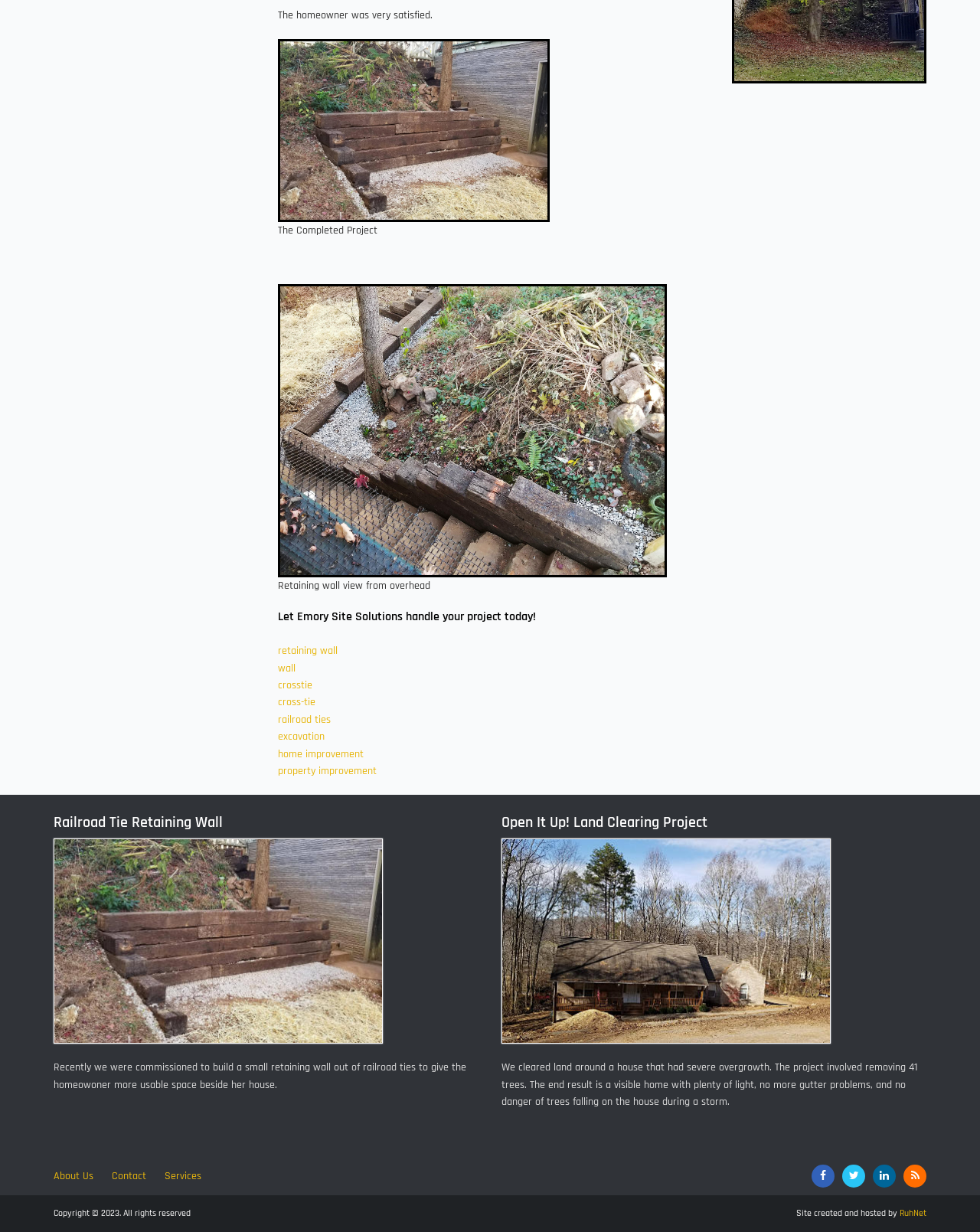Given the element description: "Contact", predict the bounding box coordinates of the UI element it refers to, using four float numbers between 0 and 1, i.e., [left, top, right, bottom].

[0.114, 0.945, 0.165, 0.964]